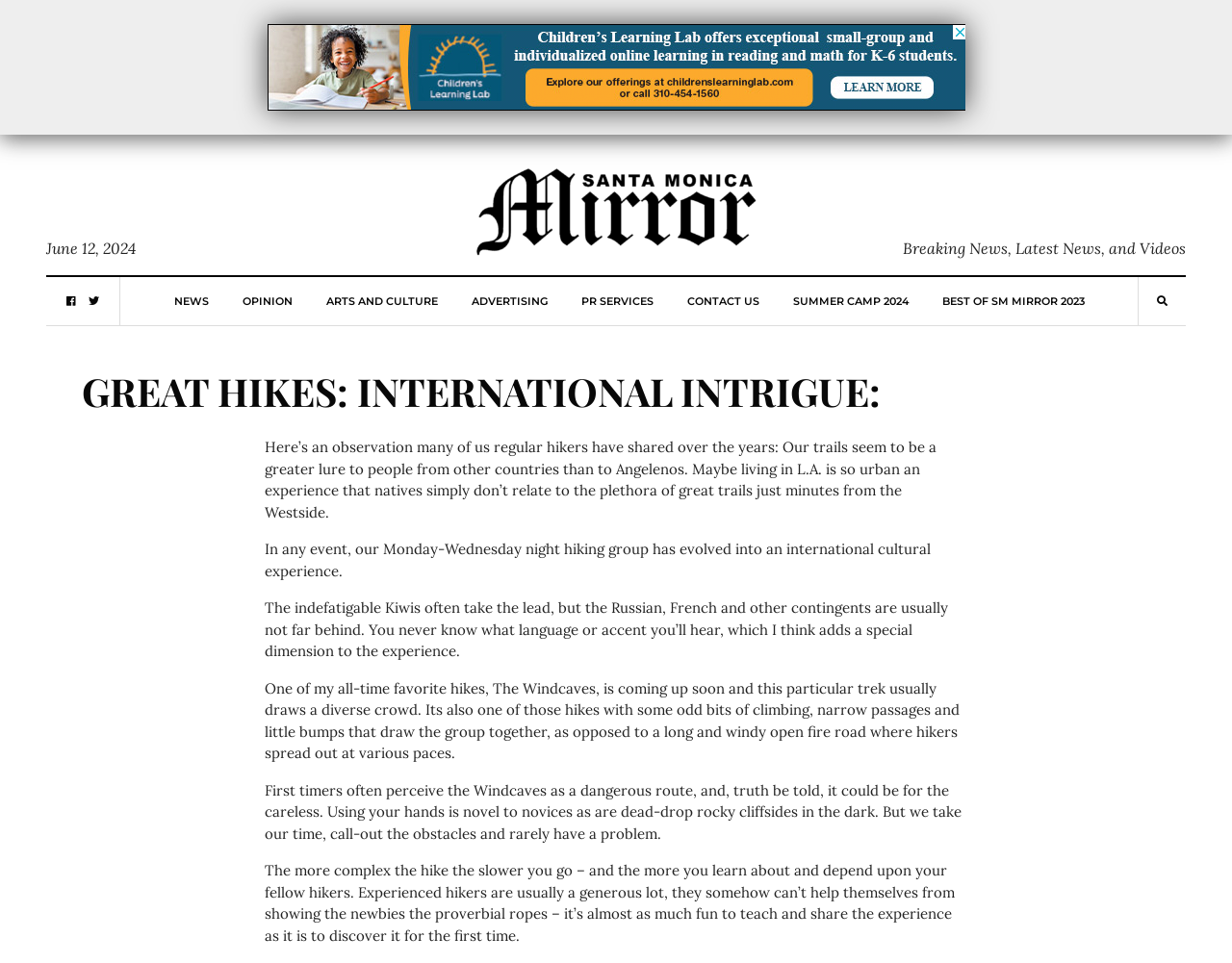Please locate the bounding box coordinates of the element that should be clicked to complete the given instruction: "Click the 'ARTS AND CULTURE' link".

[0.264, 0.288, 0.355, 0.338]